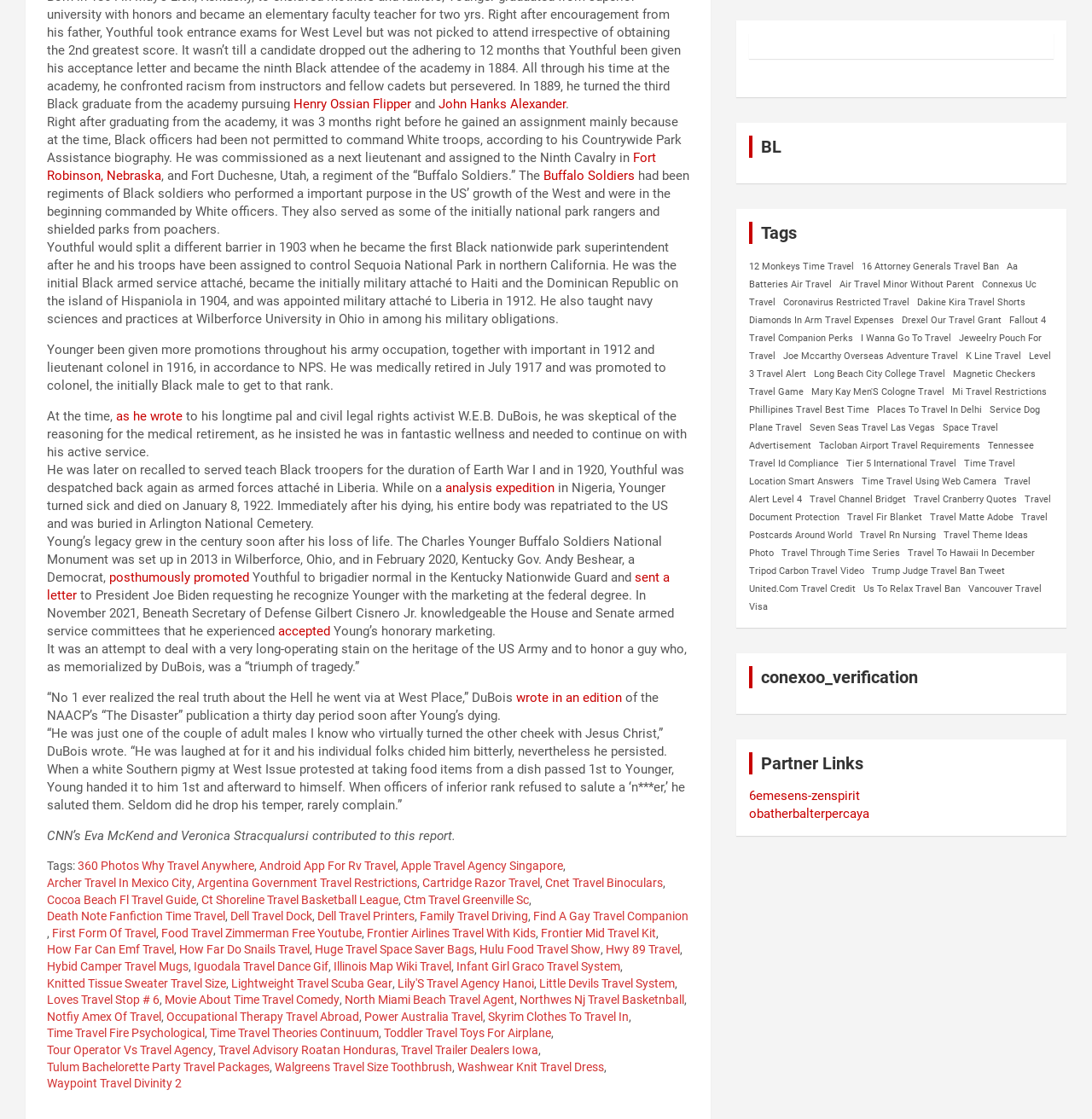Provide a brief response using a word or short phrase to this question:
What was Young's rank when he was medically retired?

Colonel